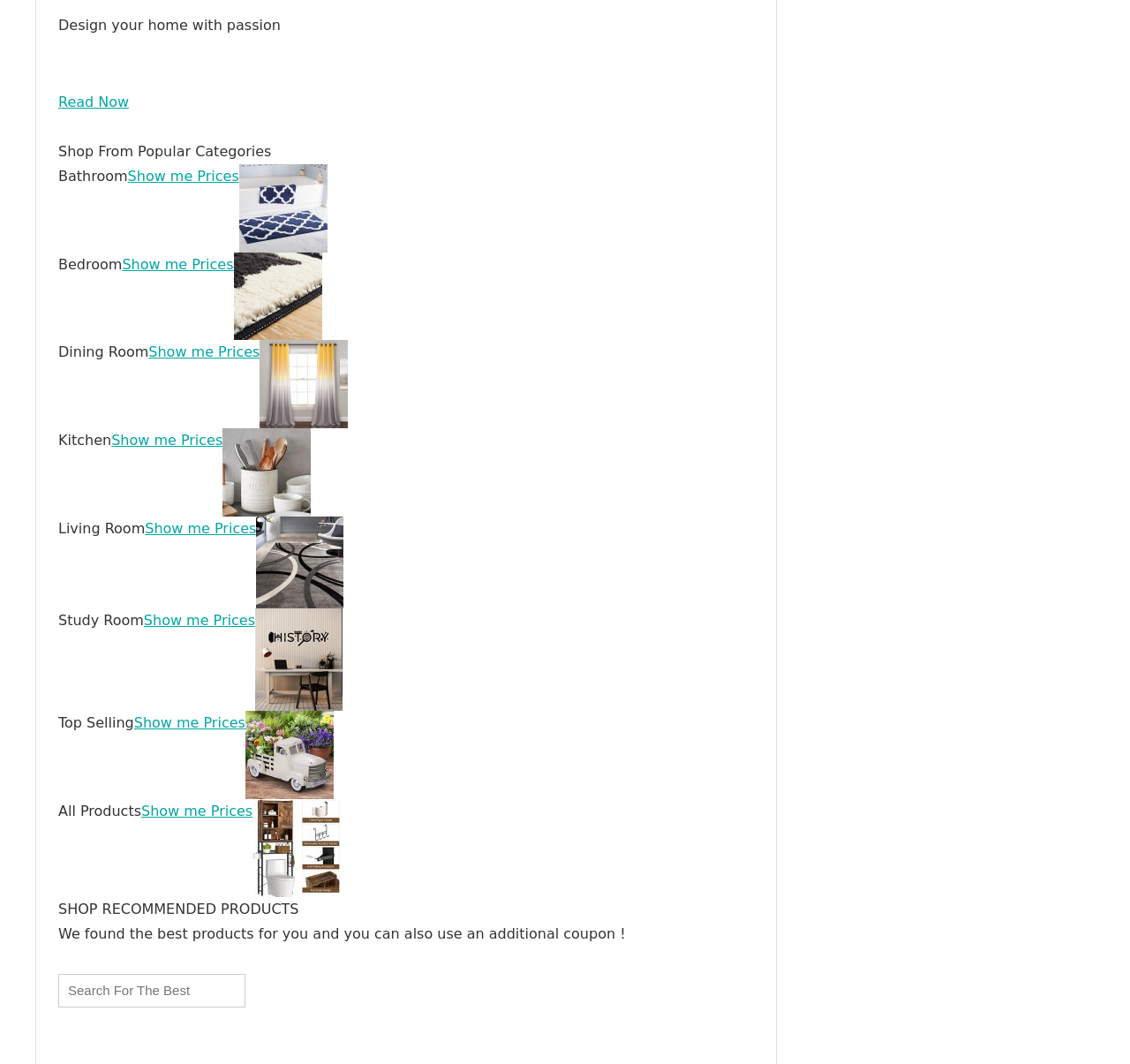Determine the bounding box for the described UI element: "parent_node: Read Now".

[0.23, 0.323, 0.308, 0.339]